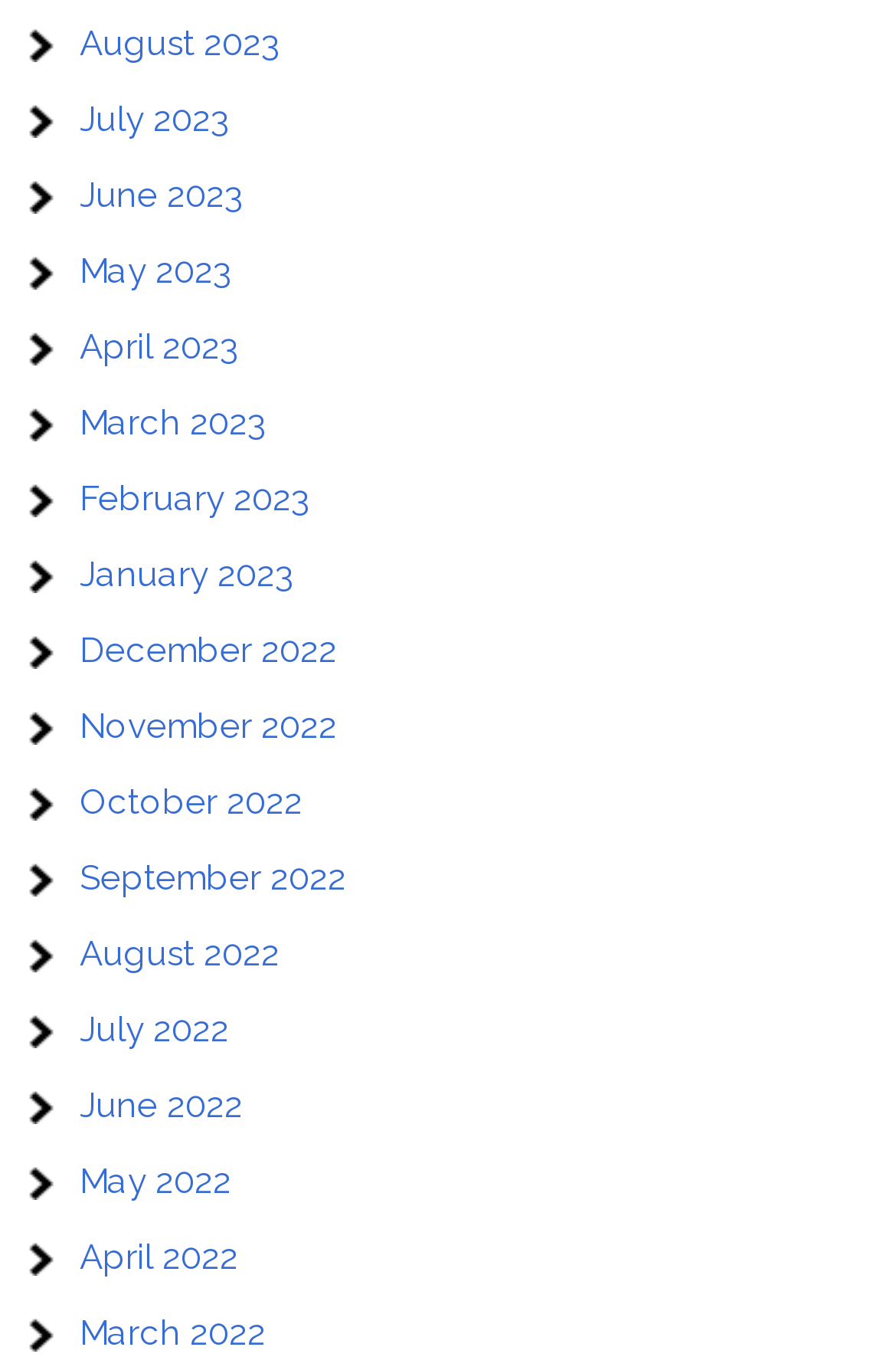Are the months listed in chronological order?
Using the visual information from the image, give a one-word or short-phrase answer.

No